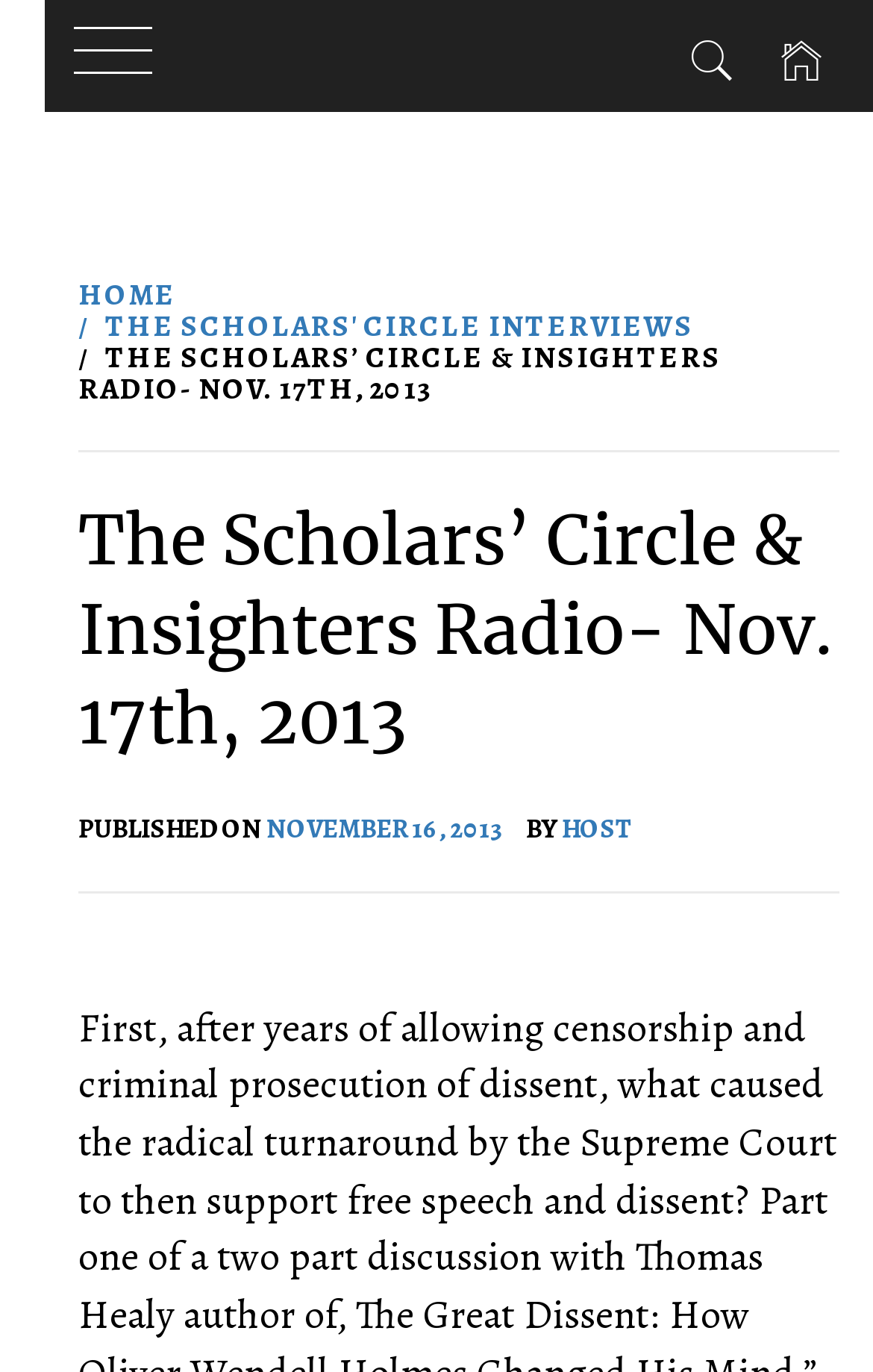Utilize the details in the image to thoroughly answer the following question: What is the name of the radio show?

I found the name of the radio show by looking at the heading element, which is 'The Scholars’ Circle & Insighters Radio- Nov. 17th, 2013'.